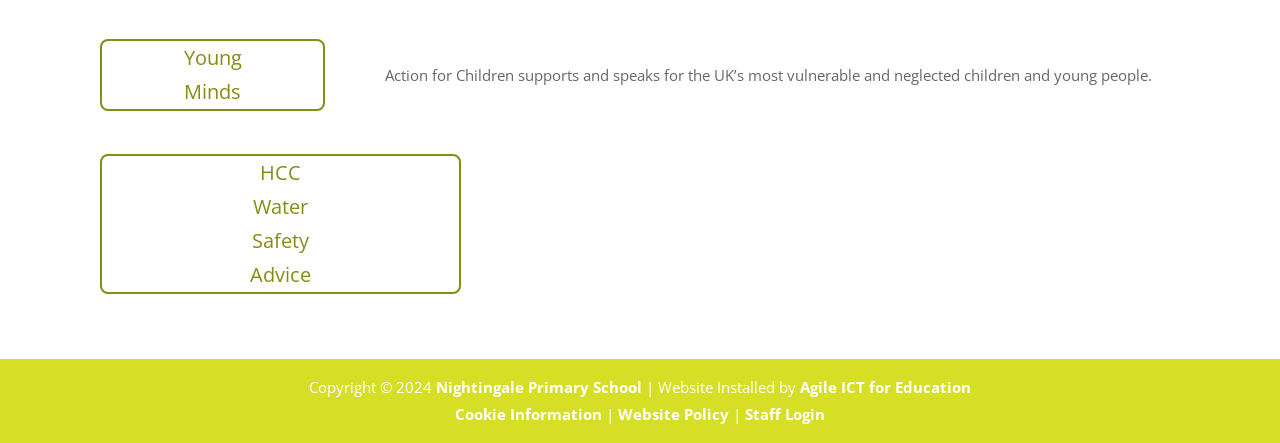What is the name of the organization?
Please provide a single word or phrase as the answer based on the screenshot.

Action for Children